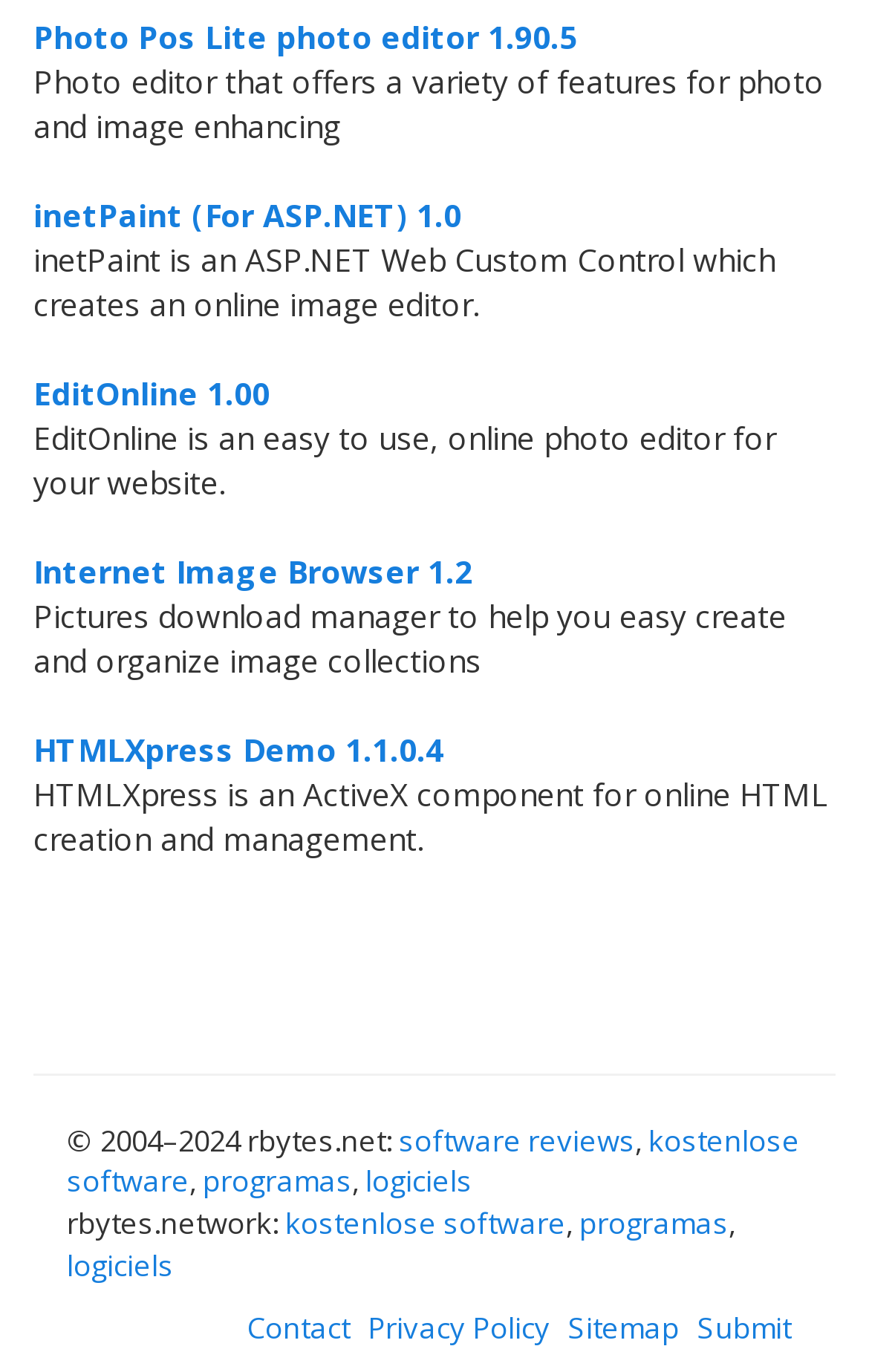What is the copyright year range?
Based on the visual content, answer with a single word or a brief phrase.

2004-2024